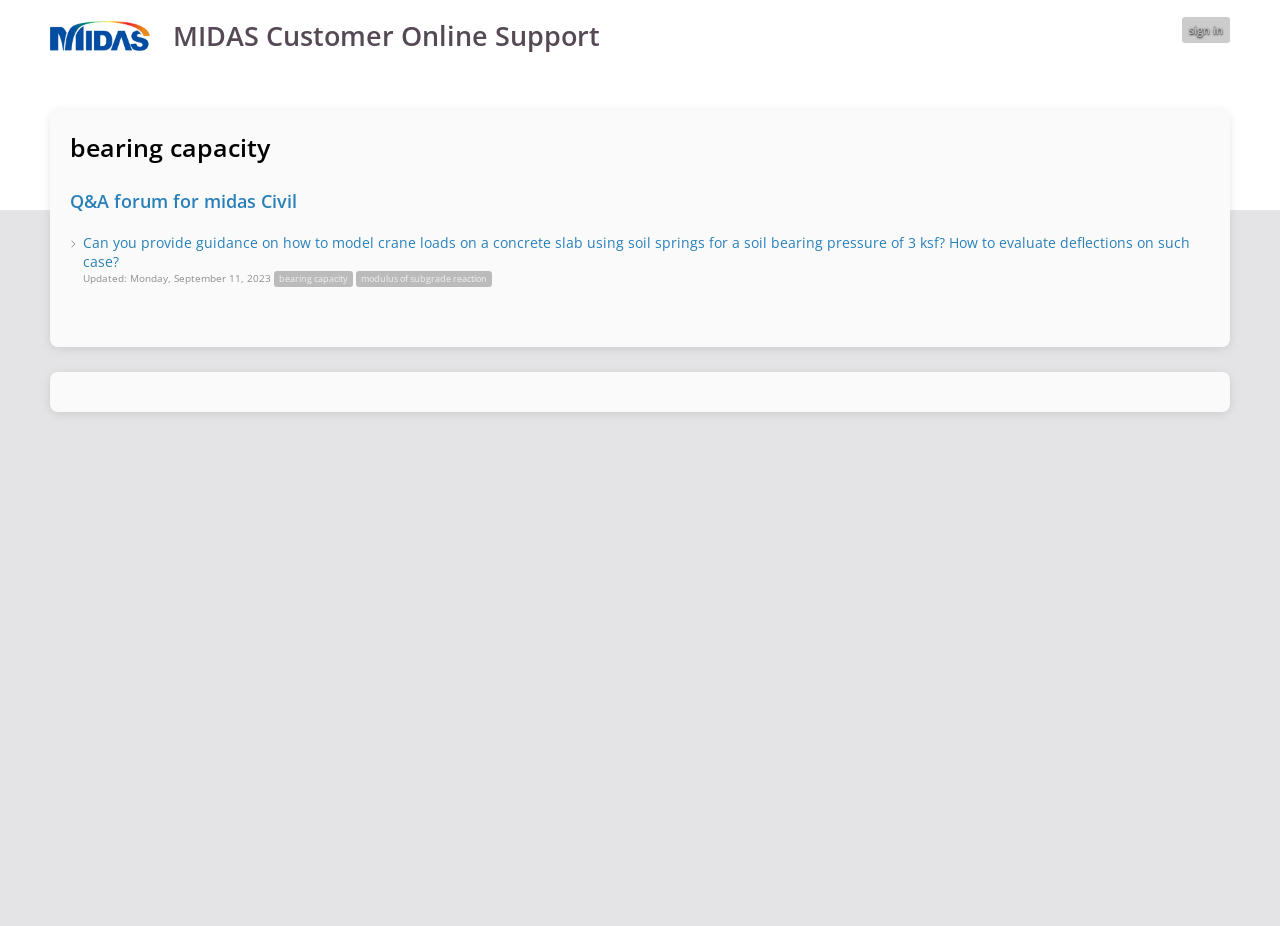Locate and provide the bounding box coordinates for the HTML element that matches this description: "sign in".

[0.923, 0.018, 0.961, 0.046]